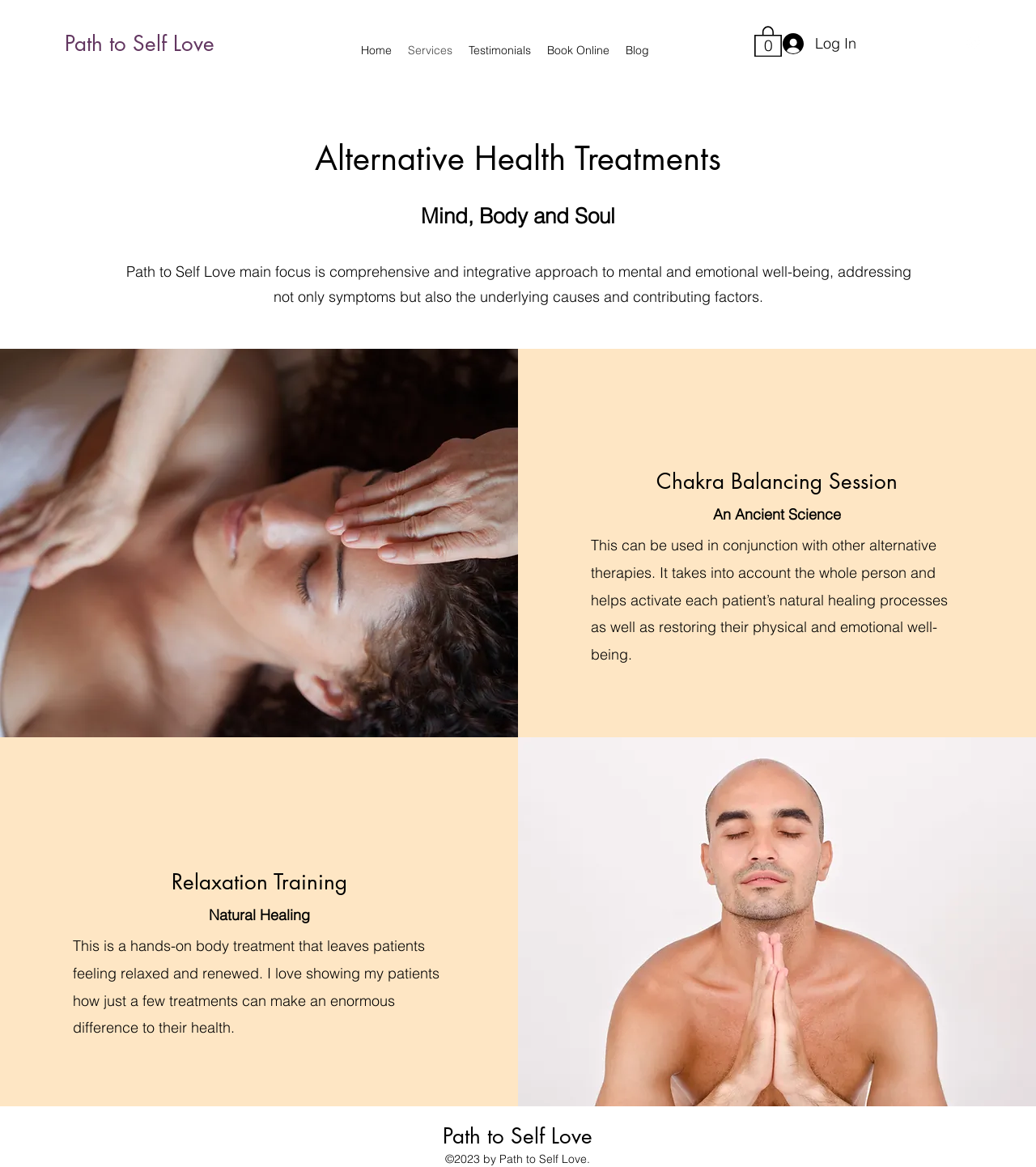Give a one-word or short phrase answer to the question: 
What is the name of the pose shown in the image at the bottom?

Tadasana